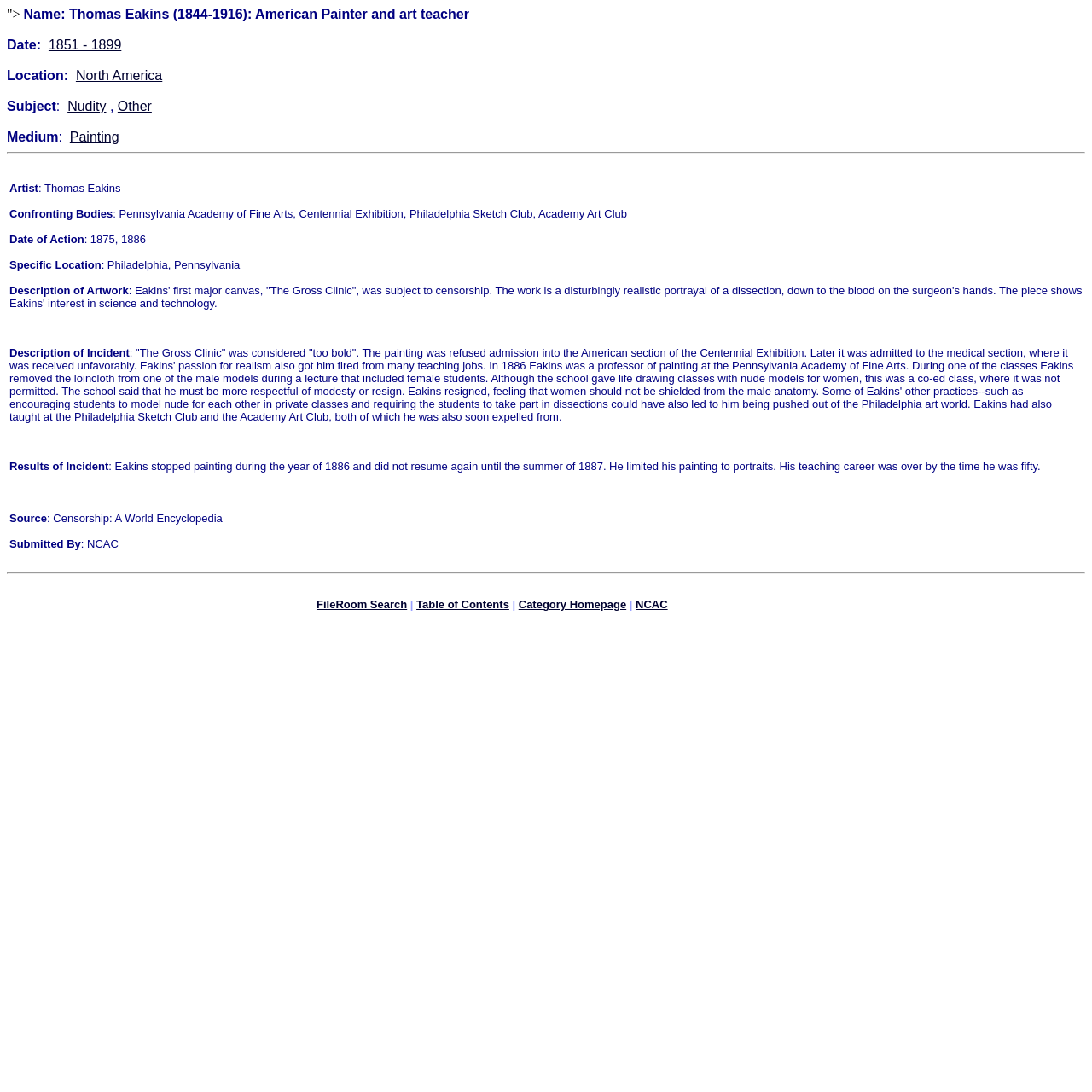Please identify the bounding box coordinates of the clickable element to fulfill the following instruction: "View artist information". The coordinates should be four float numbers between 0 and 1, i.e., [left, top, right, bottom].

[0.008, 0.162, 0.992, 0.164]